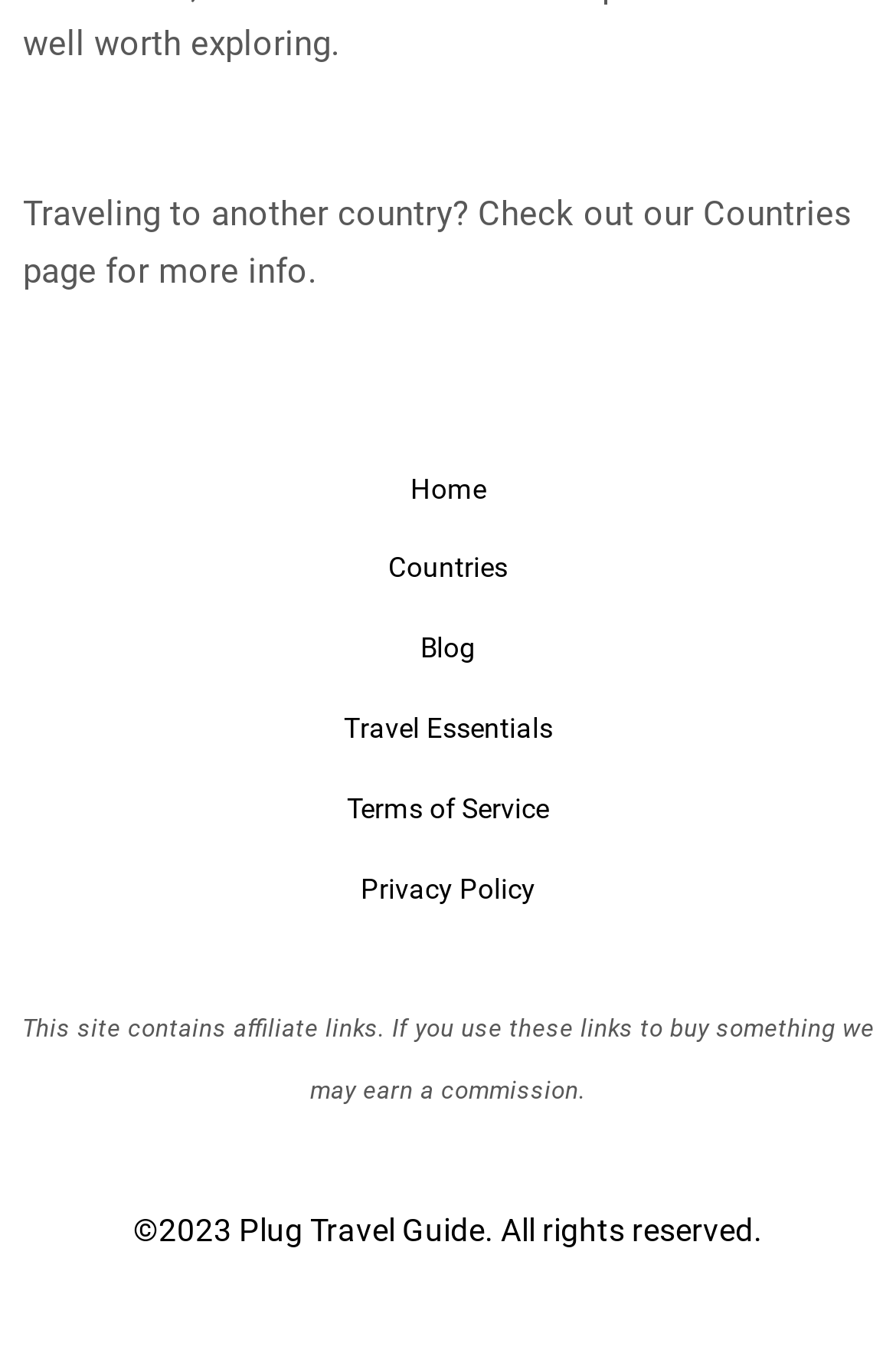Provide the bounding box coordinates of the HTML element described as: "Privacy Policy". The bounding box coordinates should be four float numbers between 0 and 1, i.e., [left, top, right, bottom].

[0.351, 0.632, 0.649, 0.69]